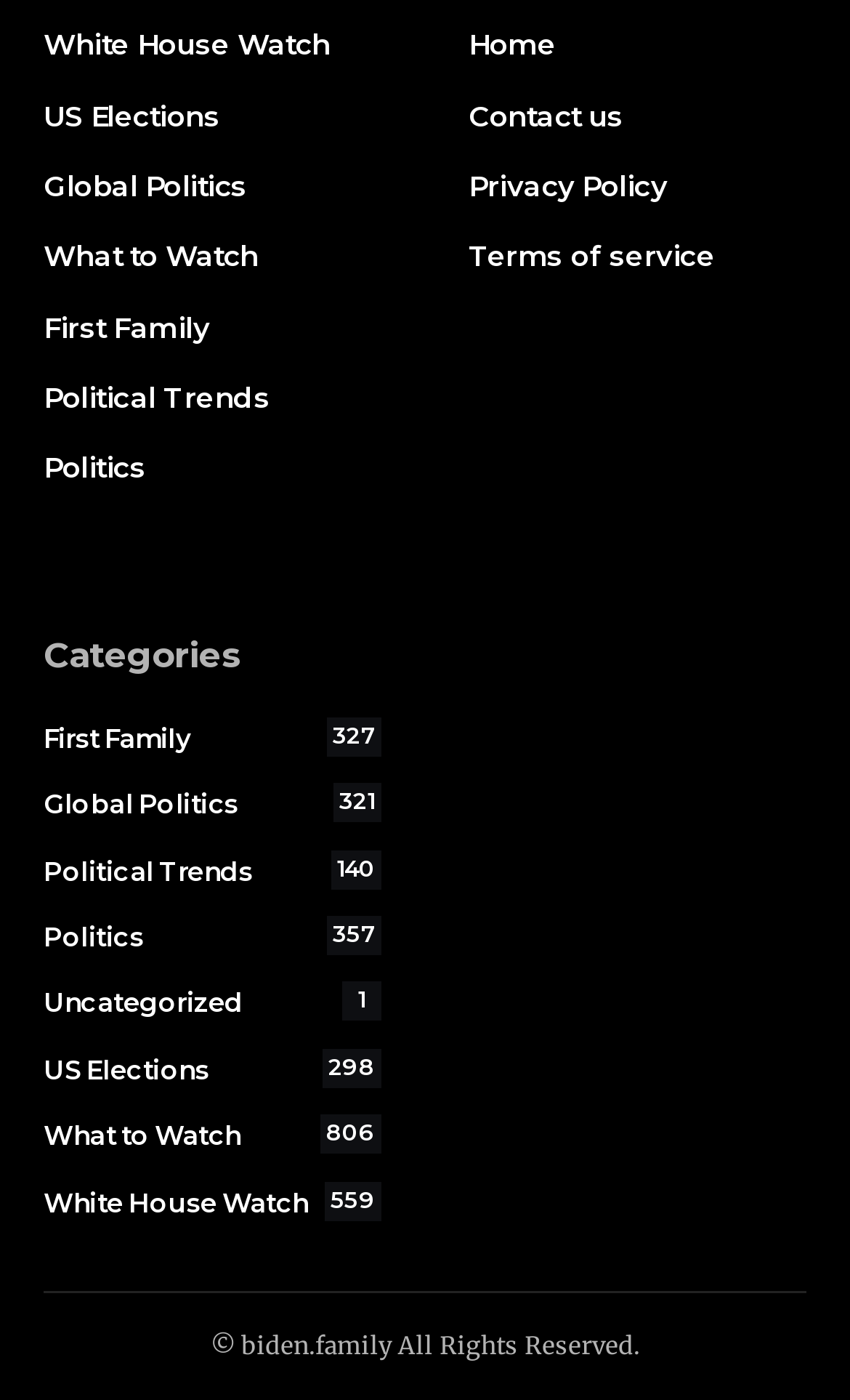Please identify the bounding box coordinates of the element on the webpage that should be clicked to follow this instruction: "check Terms of service". The bounding box coordinates should be given as four float numbers between 0 and 1, formatted as [left, top, right, bottom].

[0.551, 0.158, 0.949, 0.208]